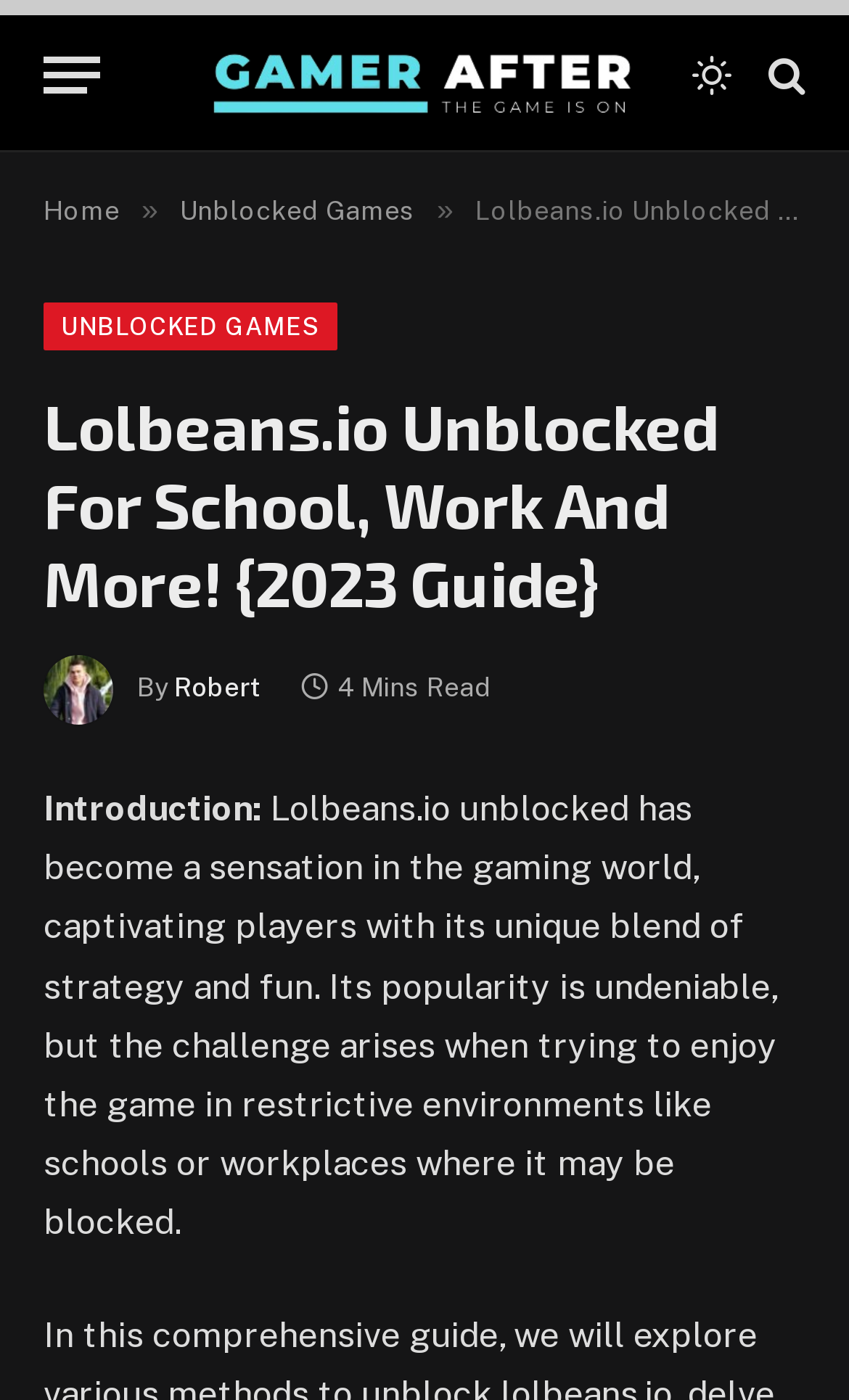Locate the bounding box coordinates of the clickable element to fulfill the following instruction: "Read Robert's article". Provide the coordinates as four float numbers between 0 and 1 in the format [left, top, right, bottom].

[0.205, 0.481, 0.308, 0.503]